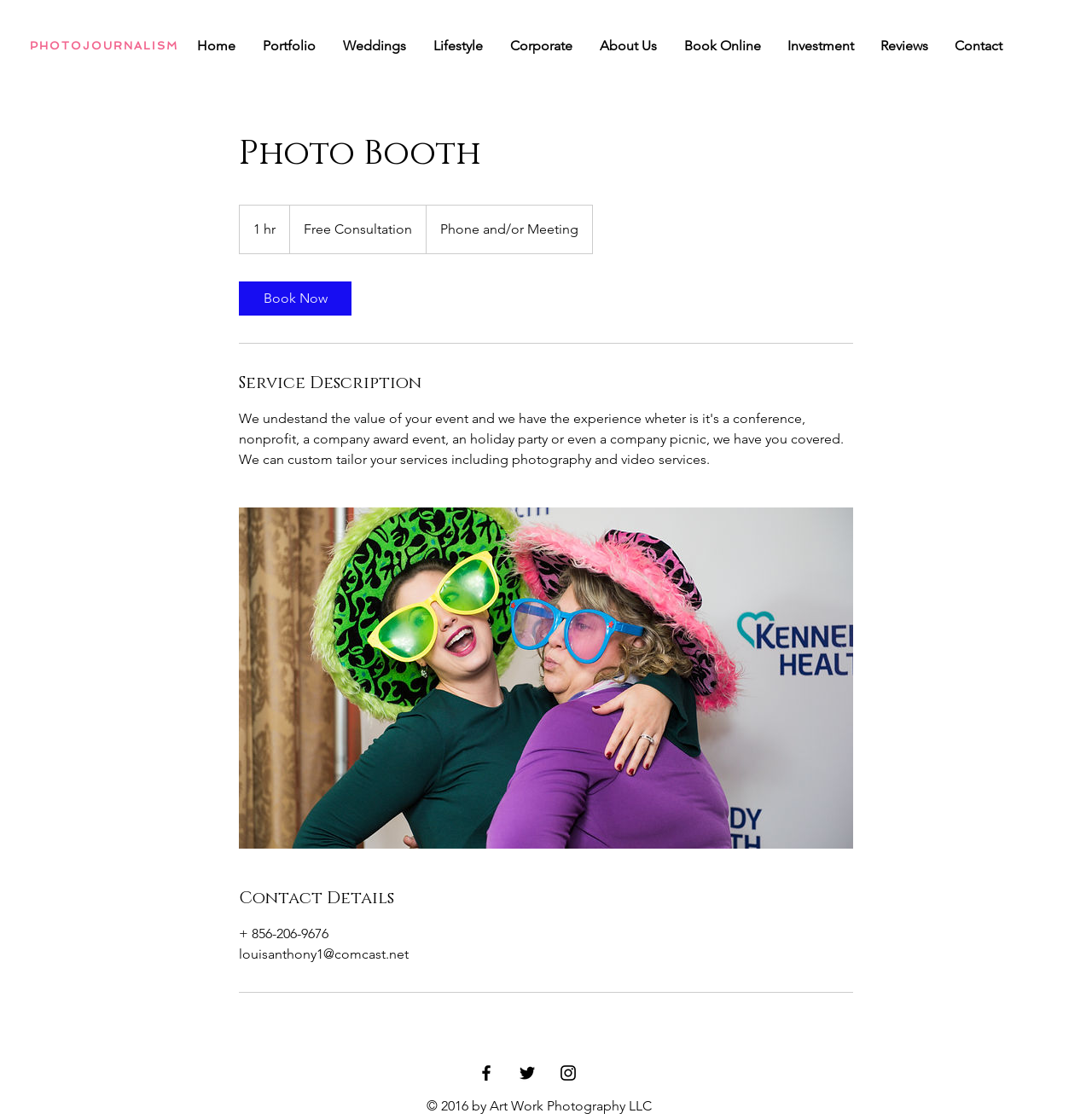Using the provided element description: "Corporate", identify the bounding box coordinates. The coordinates should be four floats between 0 and 1 in the order [left, top, right, bottom].

[0.455, 0.021, 0.537, 0.062]